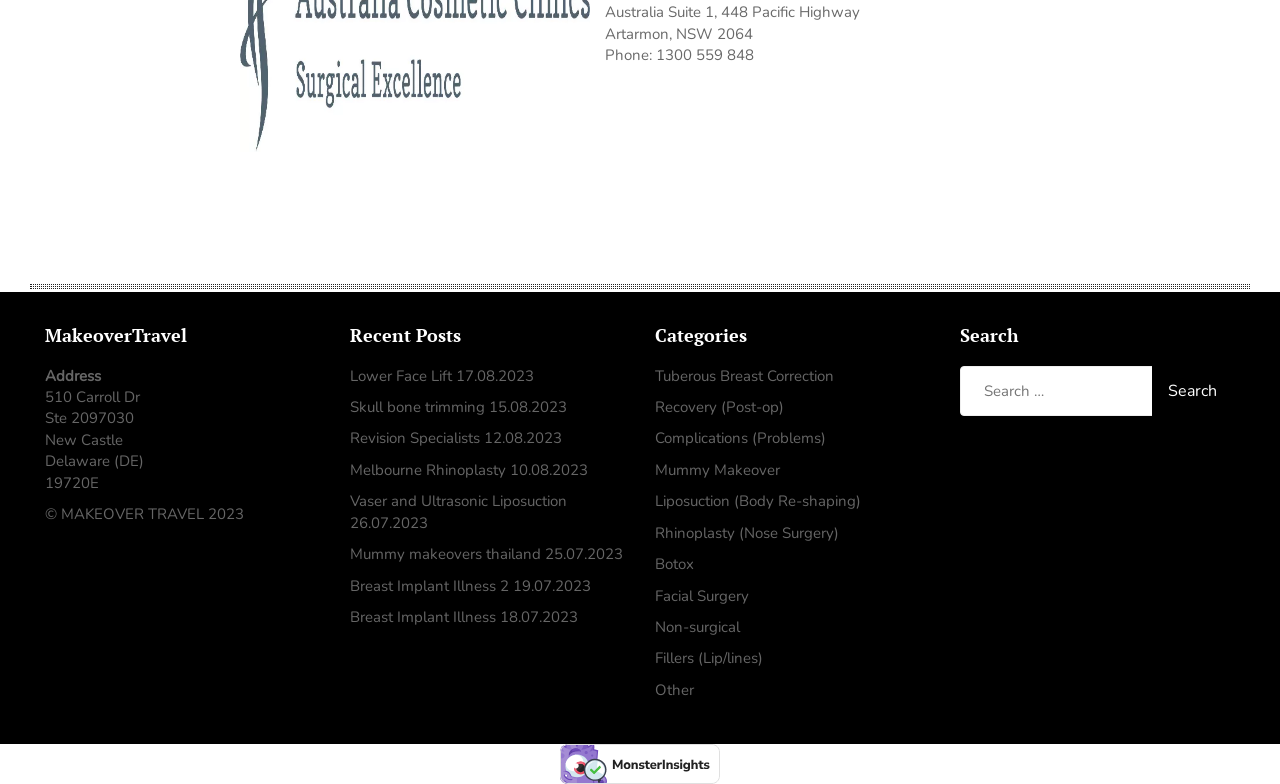What is the date of the post 'Lower Face Lift'? Observe the screenshot and provide a one-word or short phrase answer.

17.08.2023